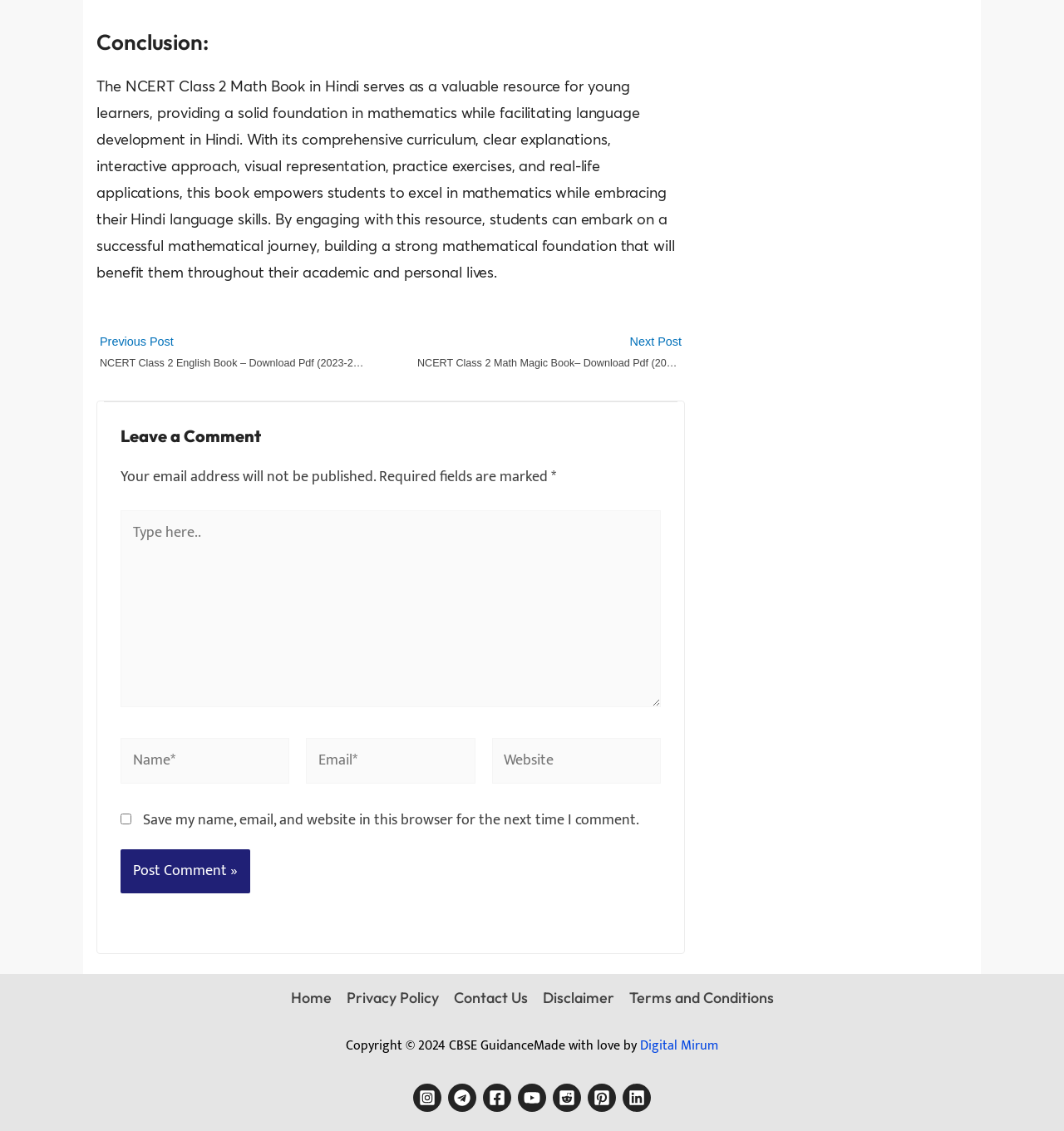Determine the bounding box coordinates for the area that needs to be clicked to fulfill this task: "Click the 'Next Post' link". The coordinates must be given as four float numbers between 0 and 1, i.e., [left, top, right, bottom].

[0.392, 0.292, 0.641, 0.33]